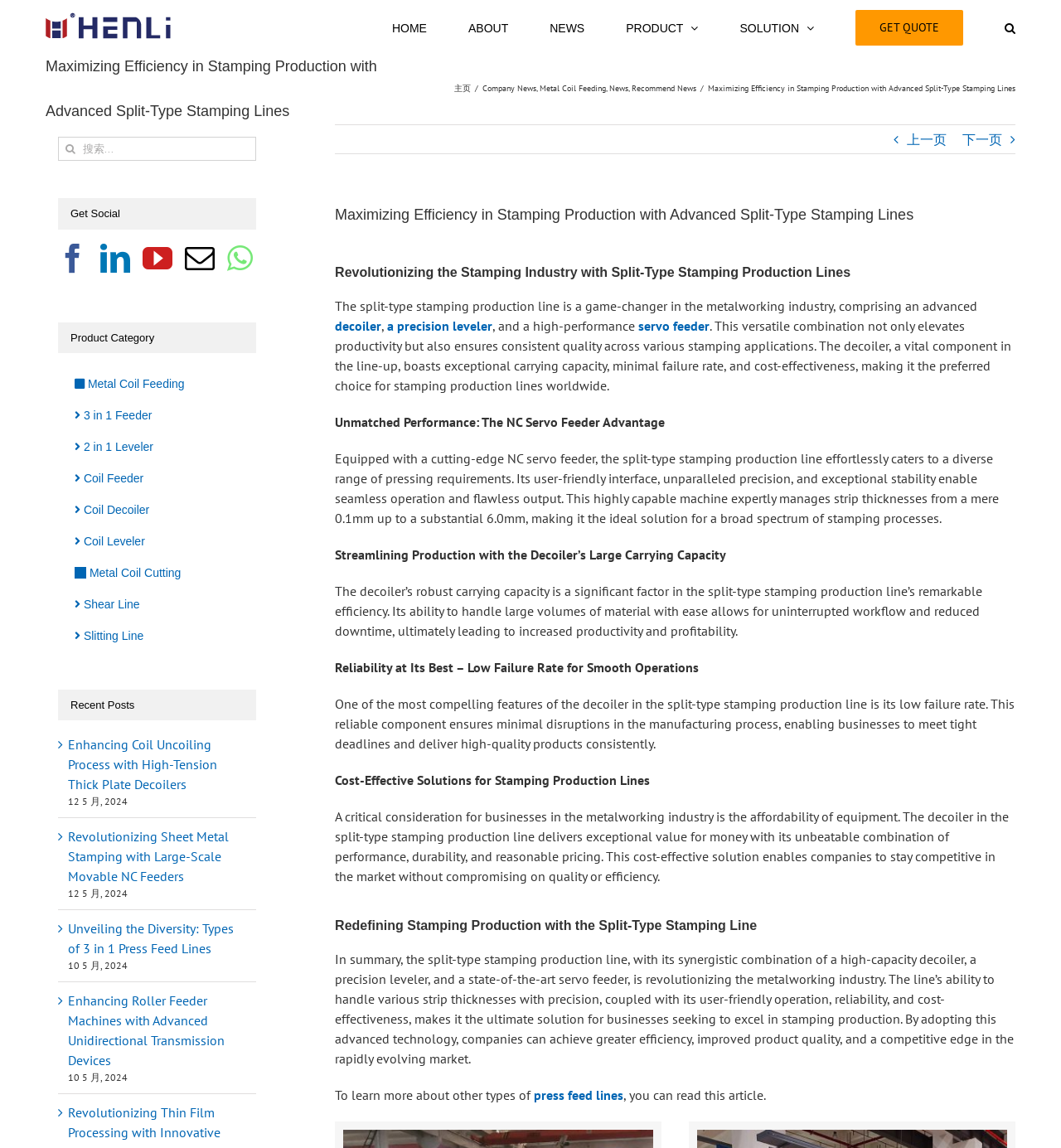What is the main topic of this webpage?
Answer the question with just one word or phrase using the image.

Split-type stamping production line